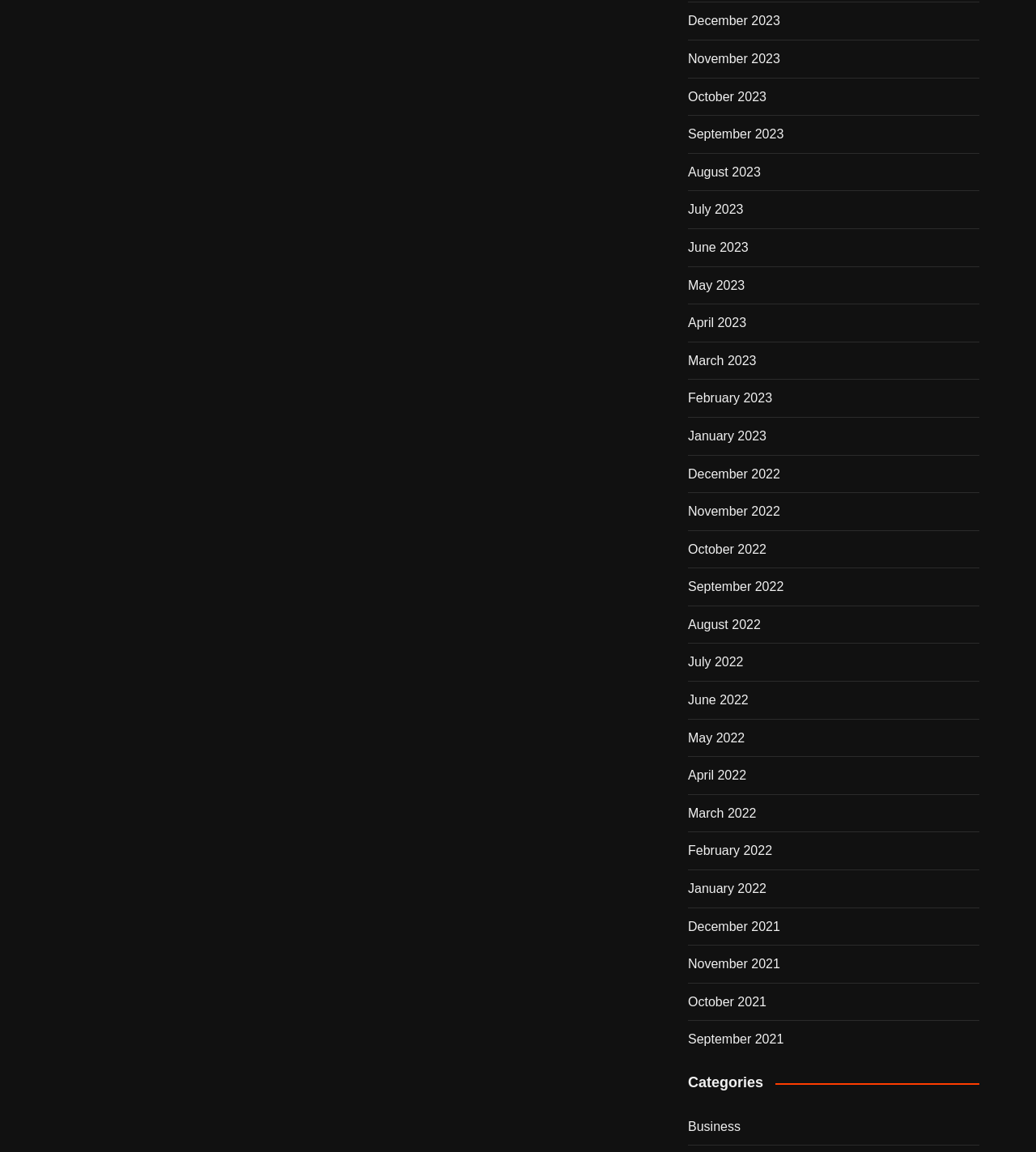What is the purpose of the webpage?
Answer the question with a single word or phrase by looking at the picture.

Archive or blog